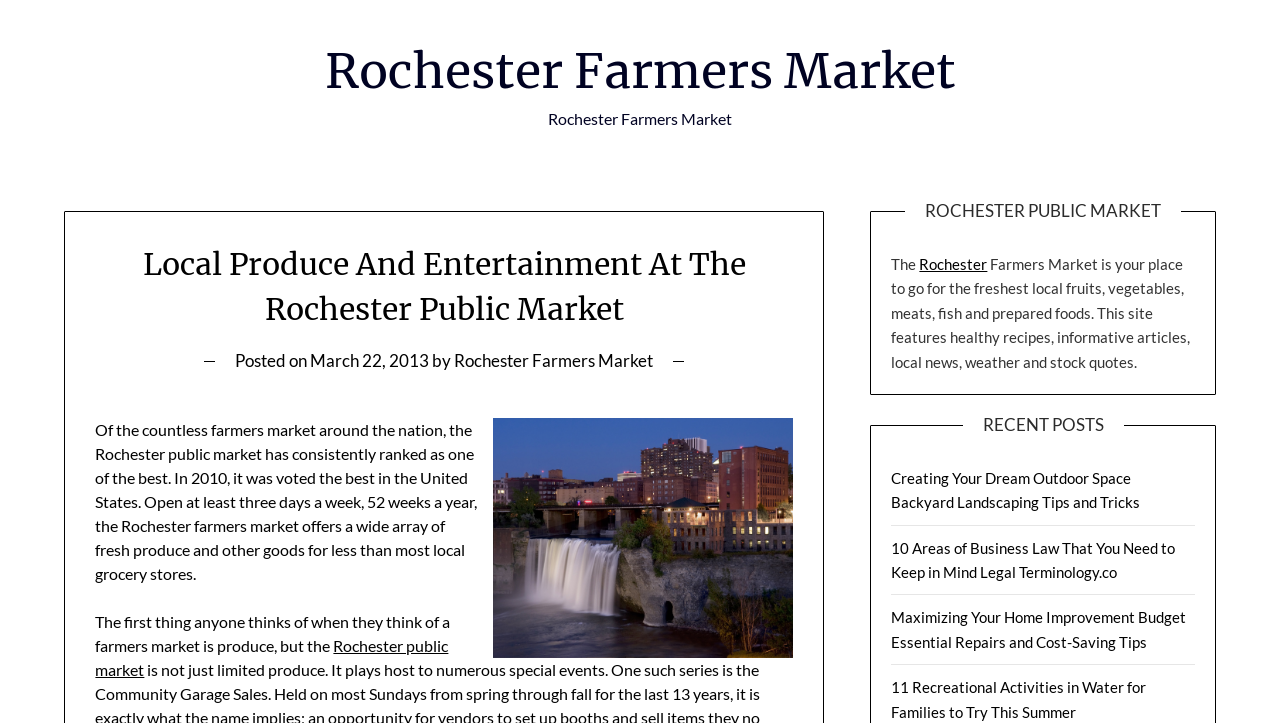Extract the main heading from the webpage content.

Local Produce And Entertainment At The Rochester Public Market